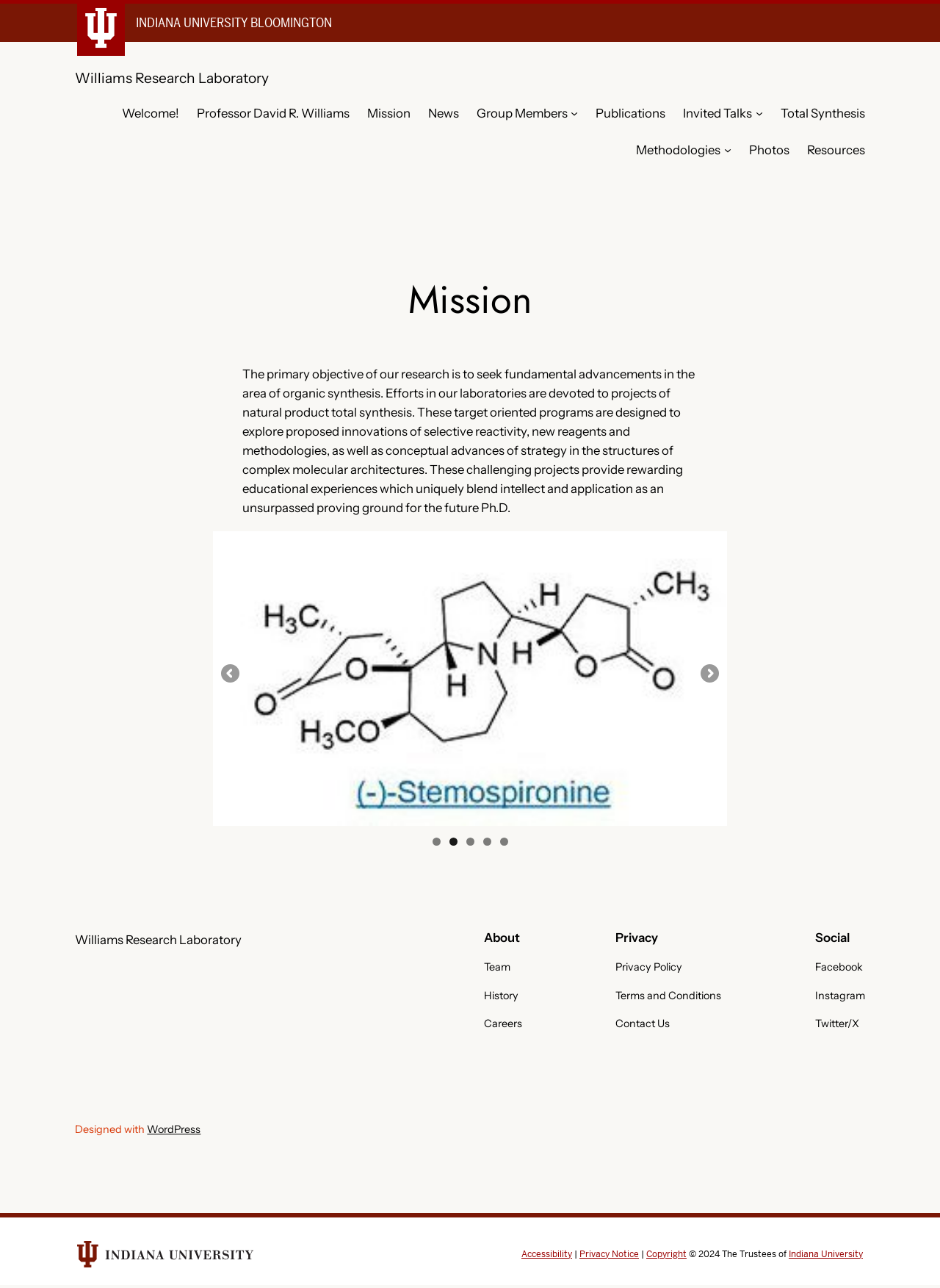How many slides are there in the slideshow?
Give a comprehensive and detailed explanation for the question.

The slideshow has 5 slides, as indicated by the slide controls at the bottom of the slideshow, which show options to navigate to each of the 5 slides.